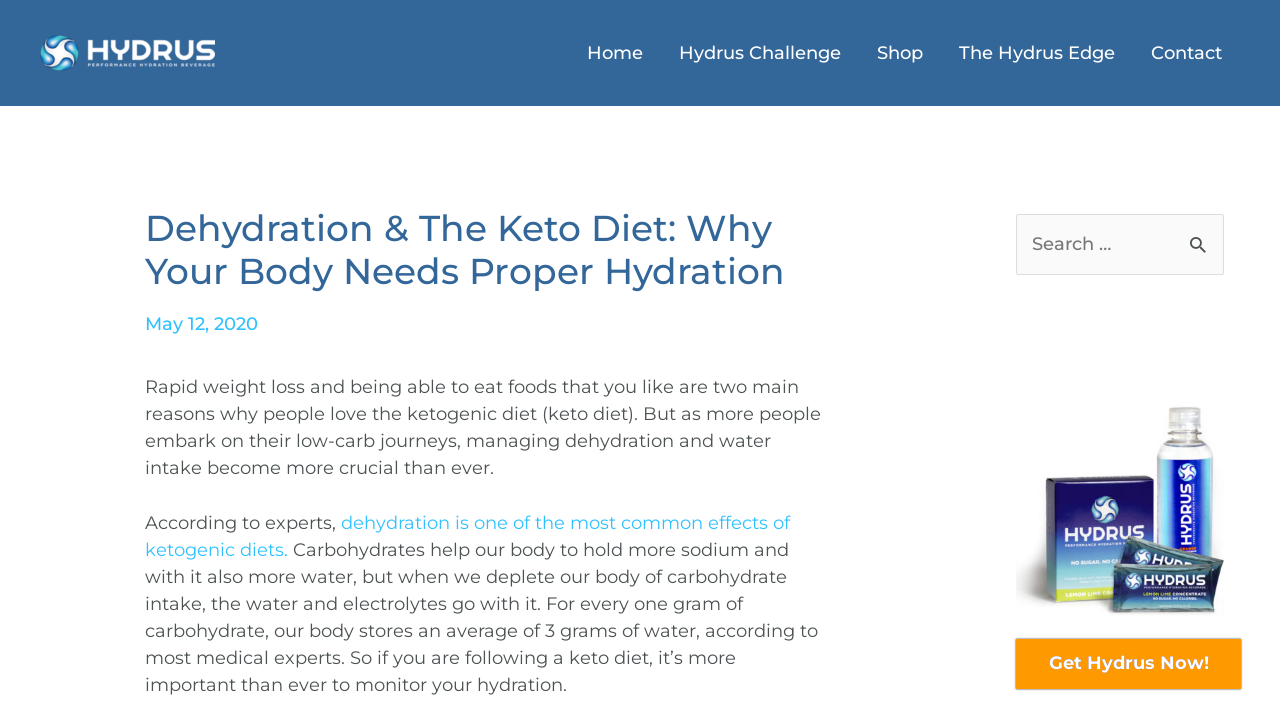Determine the main headline of the webpage and provide its text.

Dehydration & The Keto Diet: Why Your Body Needs Proper Hydration